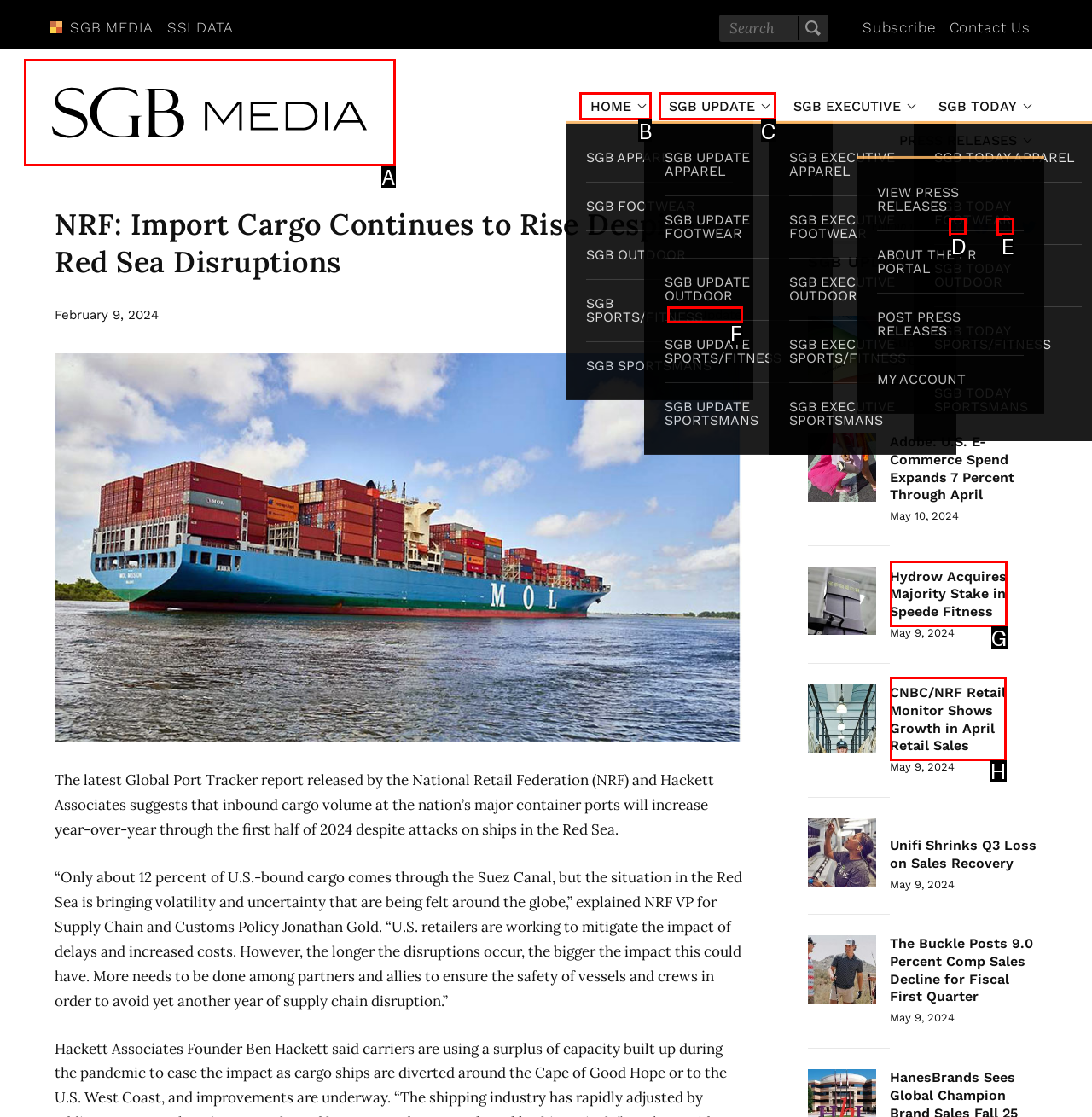What letter corresponds to the UI element to complete this task: Read the NRF update
Answer directly with the letter.

F